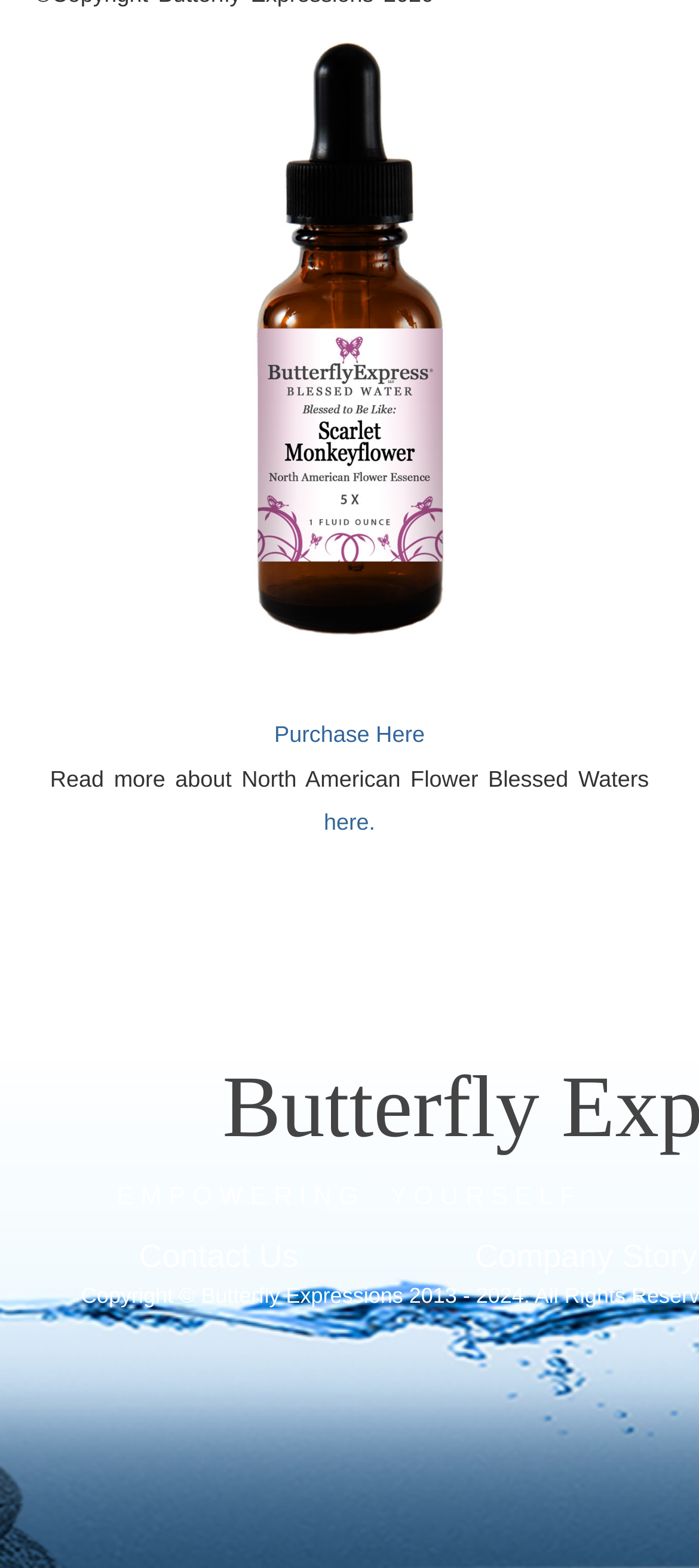Given the content of the image, can you provide a detailed answer to the question?
What is the theme of the webpage?

The theme of the webpage can be inferred from the text 'Read more about North American Flower Blessed Waters' which suggests that the webpage is related to North American flowers.